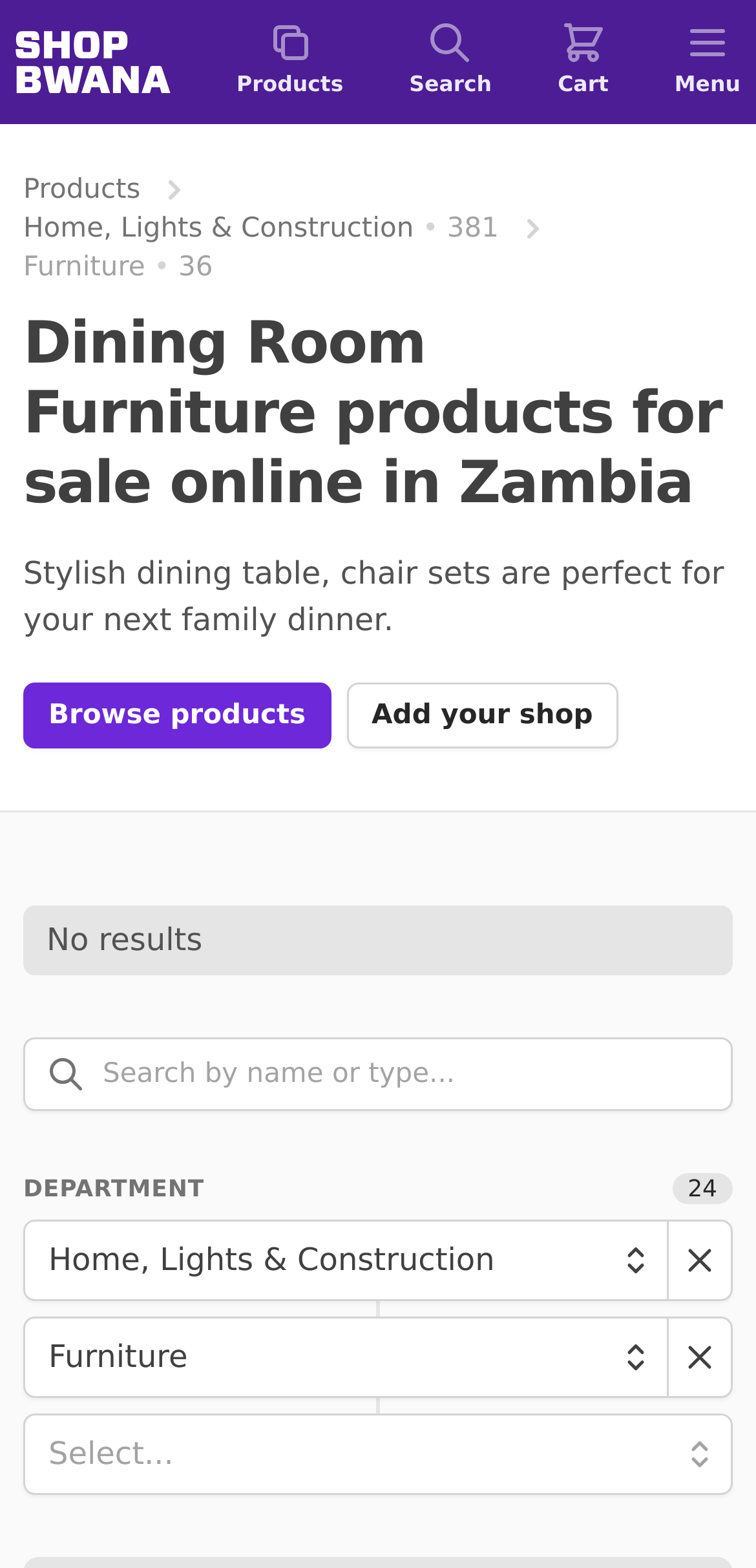Kindly determine the bounding box coordinates for the area that needs to be clicked to execute this instruction: "Filter by Furniture category".

[0.031, 0.84, 0.885, 0.892]